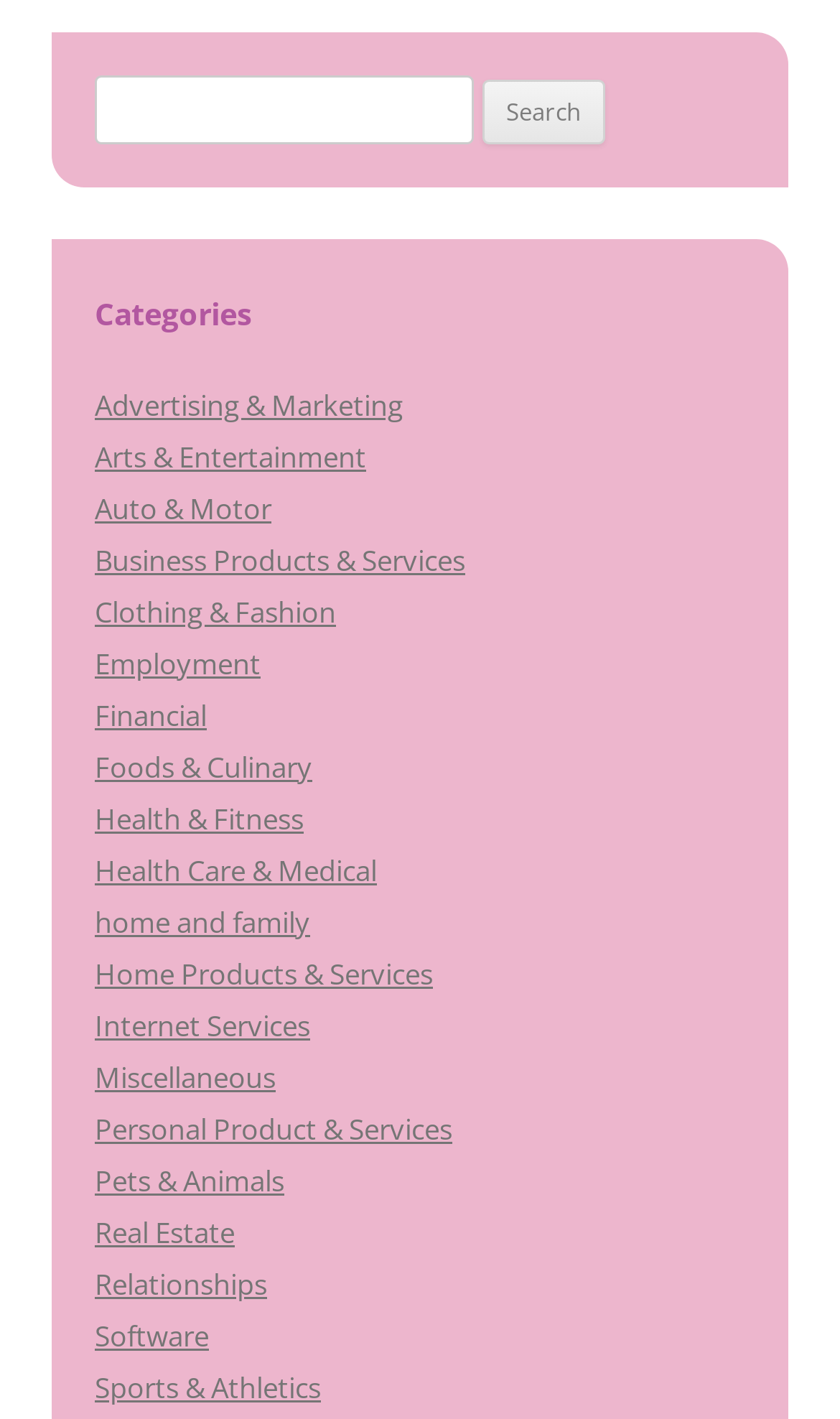Locate the UI element described as follows: "parent_node: Search for: value="Search"". Return the bounding box coordinates as four float numbers between 0 and 1 in the order [left, top, right, bottom].

[0.575, 0.057, 0.721, 0.102]